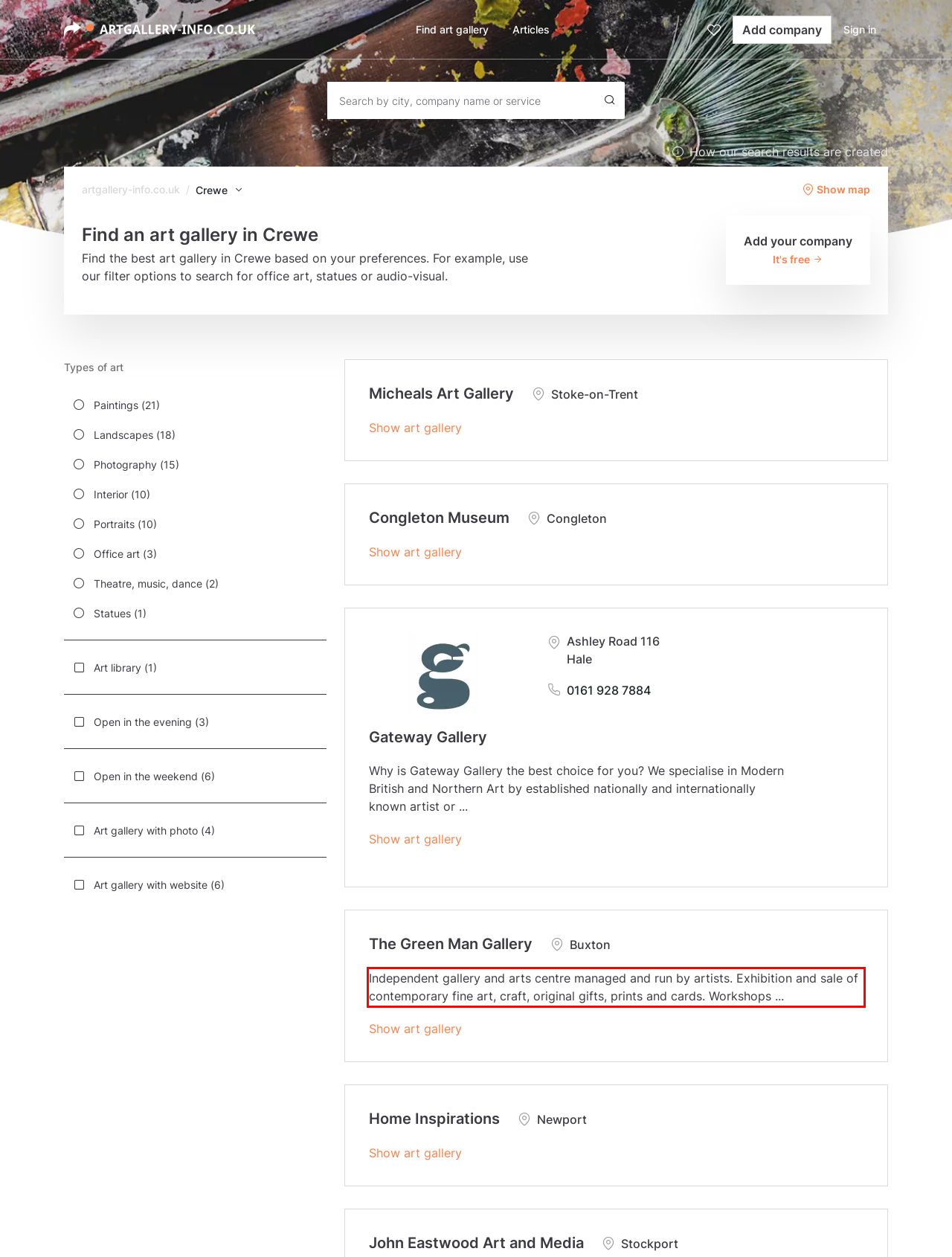Observe the screenshot of the webpage, locate the red bounding box, and extract the text content within it.

Independent gallery and arts centre managed and run by artists. Exhibition and sale of contemporary fine art, craft, original gifts, prints and cards. Workshops ...